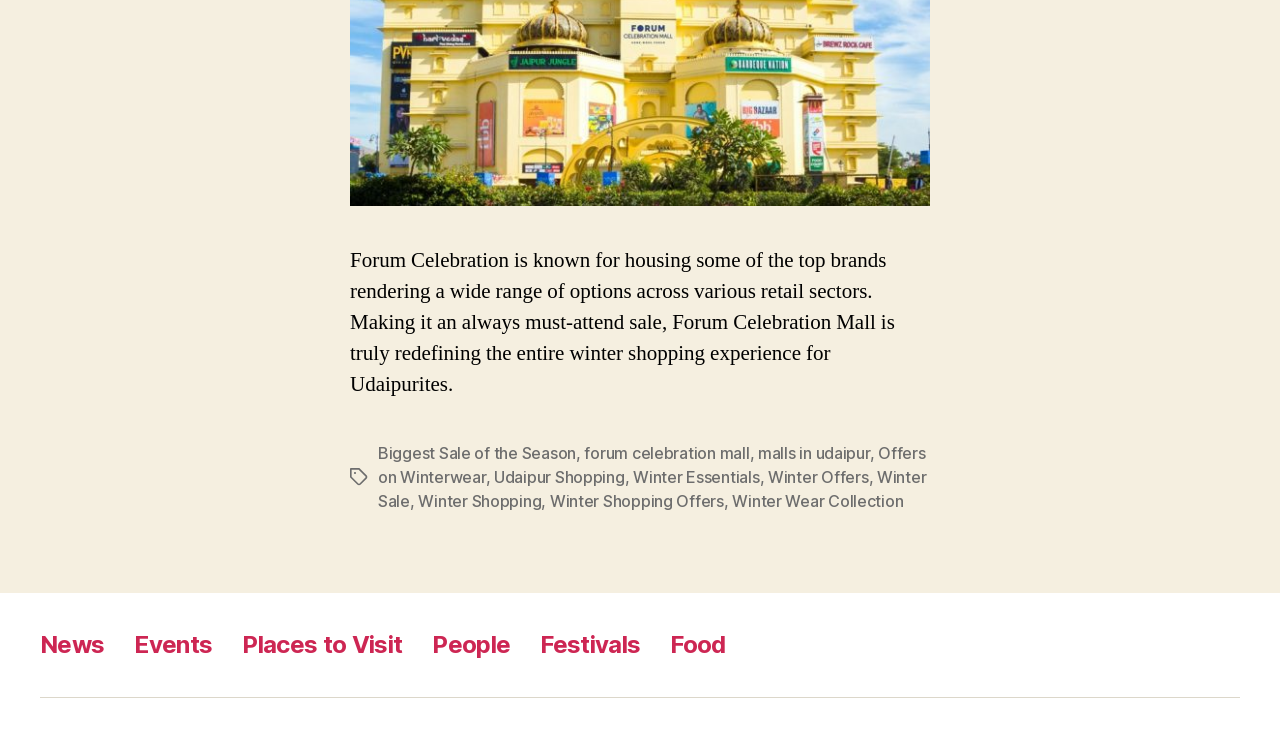Determine the coordinates of the bounding box that should be clicked to complete the instruction: "Visit 'forum celebration mall'". The coordinates should be represented by four float numbers between 0 and 1: [left, top, right, bottom].

[0.457, 0.603, 0.586, 0.63]